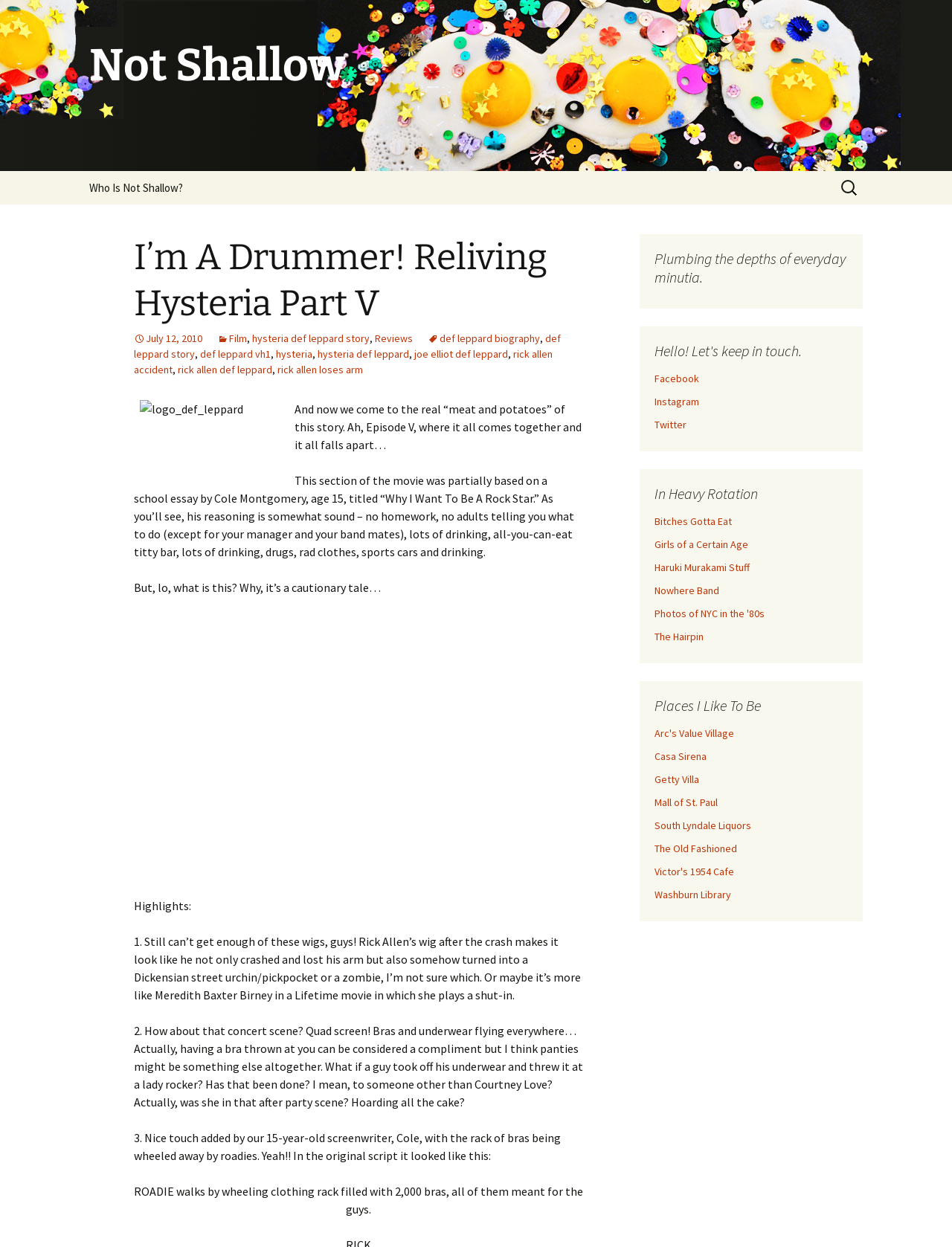Please identify the bounding box coordinates of the element's region that needs to be clicked to fulfill the following instruction: "Check the 'Reviews' link". The bounding box coordinates should consist of four float numbers between 0 and 1, i.e., [left, top, right, bottom].

[0.394, 0.266, 0.434, 0.277]